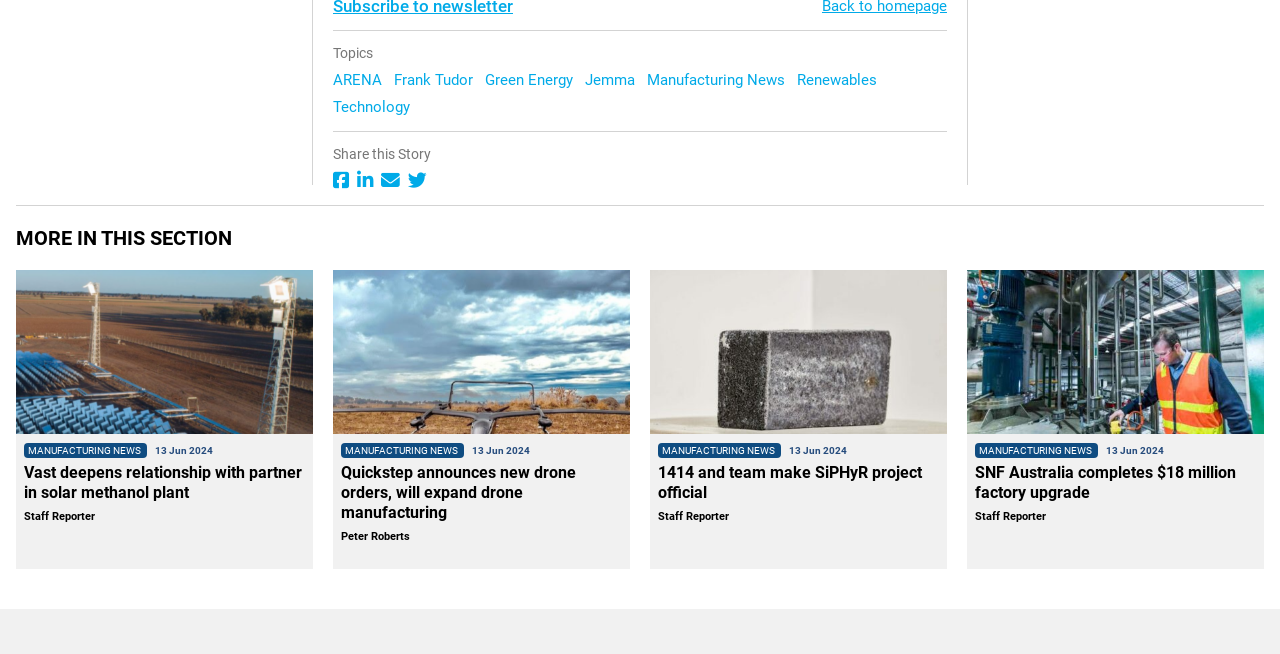Please identify the bounding box coordinates of the clickable element to fulfill the following instruction: "Share this story". The coordinates should be four float numbers between 0 and 1, i.e., [left, top, right, bottom].

[0.26, 0.217, 0.74, 0.253]